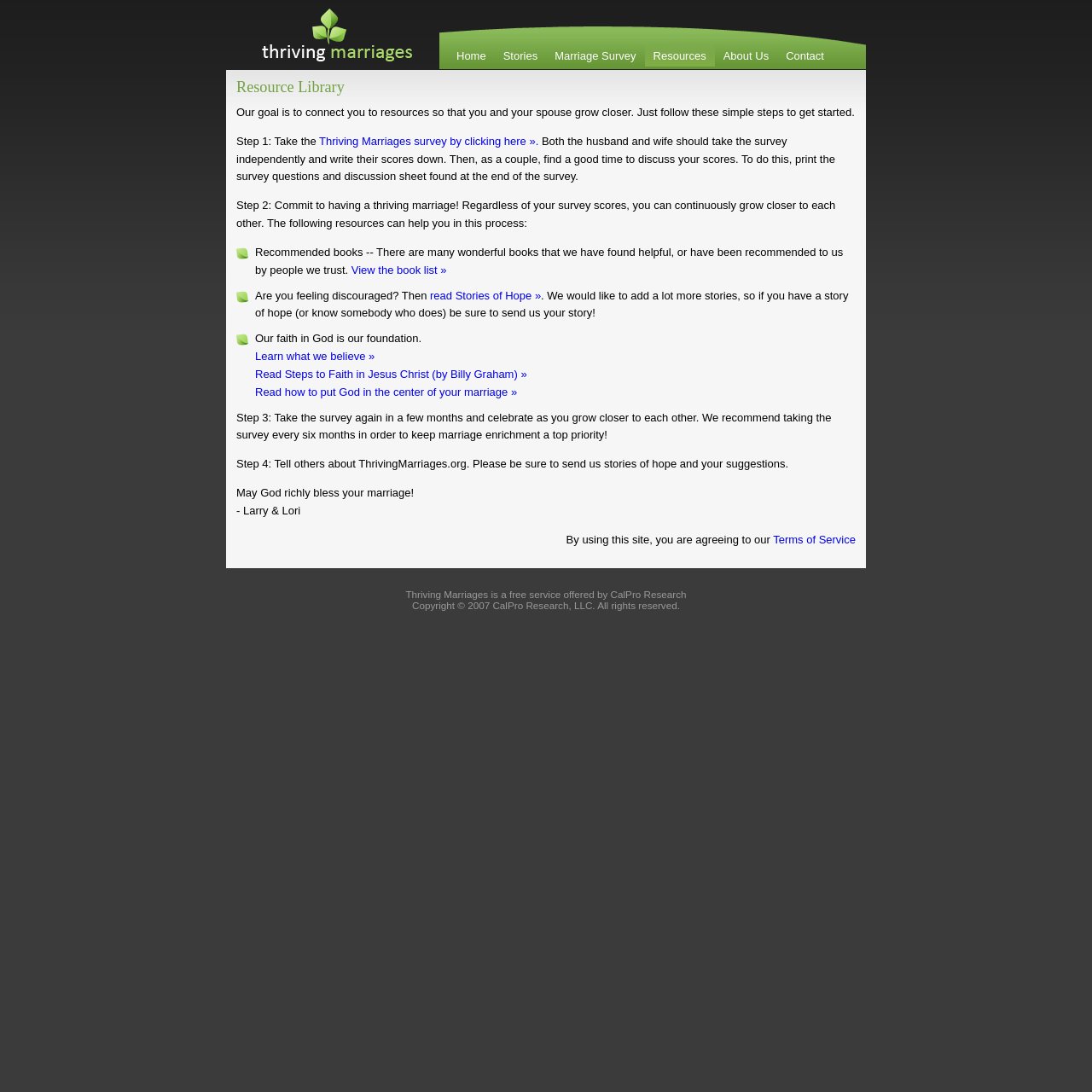Analyze the image and provide a detailed answer to the question: What is the name of the website?

The name of the website can be found in the top-left corner of the webpage, where it says 'Resource Library - Thriving Marriages'. This is also the text of the link element with ID 9.